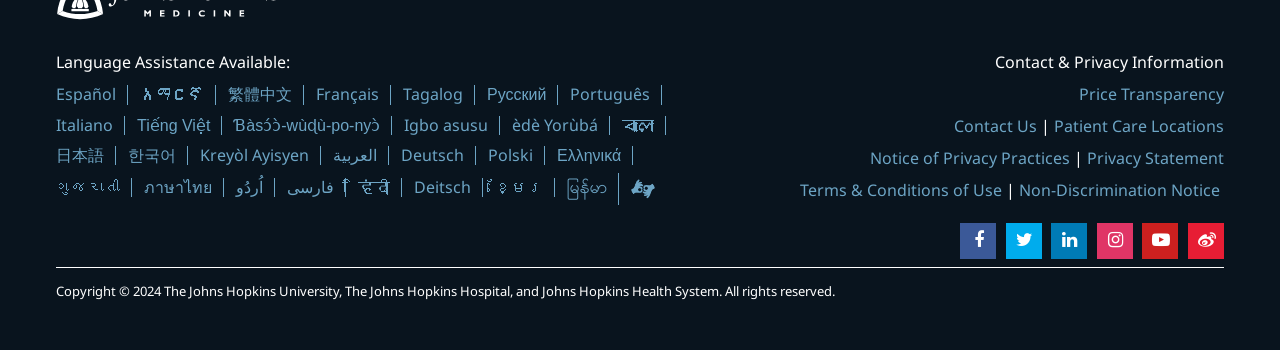Find the bounding box coordinates of the area that needs to be clicked in order to achieve the following instruction: "Go to Price Transparency page". The coordinates should be specified as four float numbers between 0 and 1, i.e., [left, top, right, bottom].

[0.843, 0.238, 0.956, 0.301]